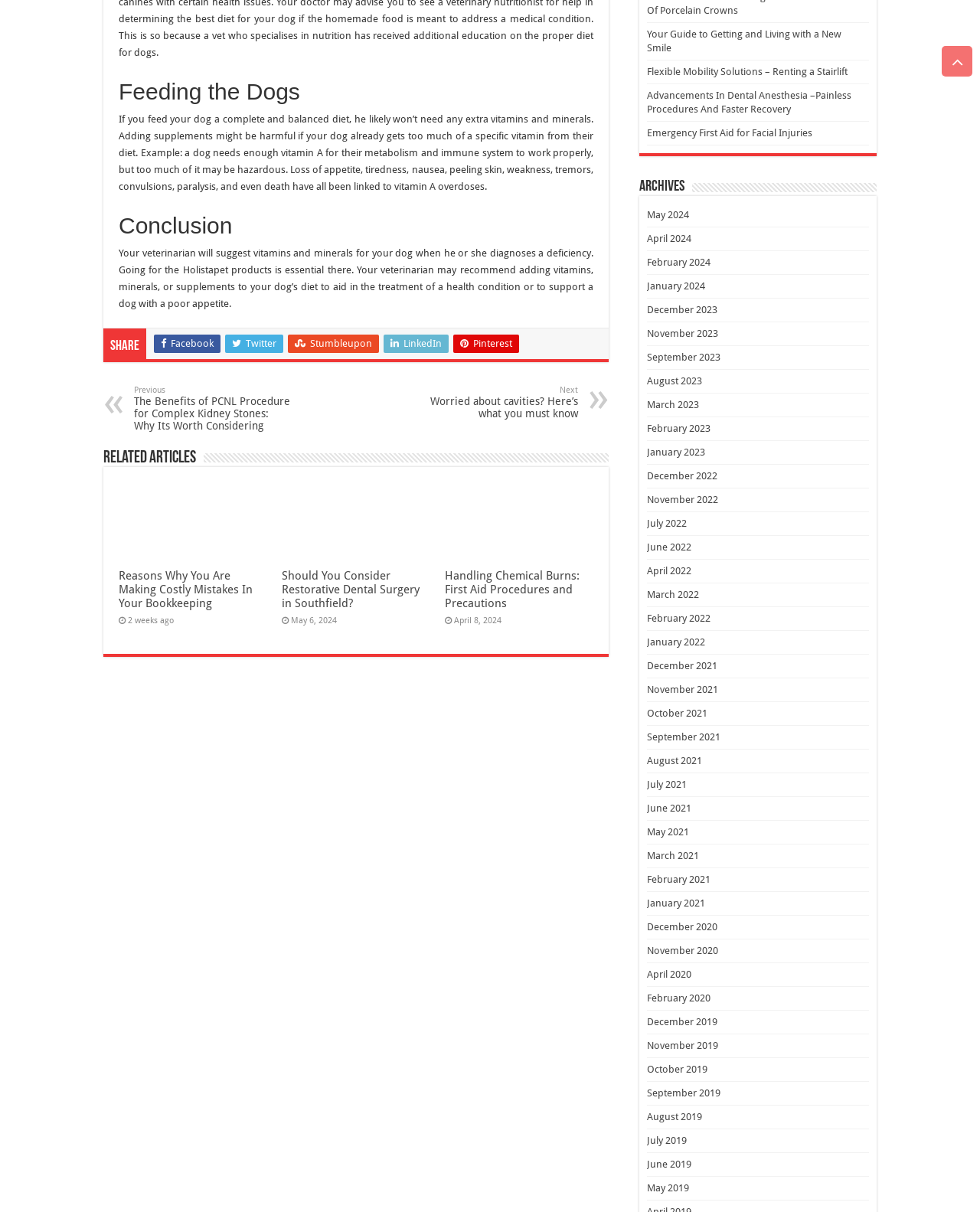Locate the bounding box coordinates of the element that should be clicked to fulfill the instruction: "Browse archives for May 2024".

[0.66, 0.172, 0.703, 0.182]